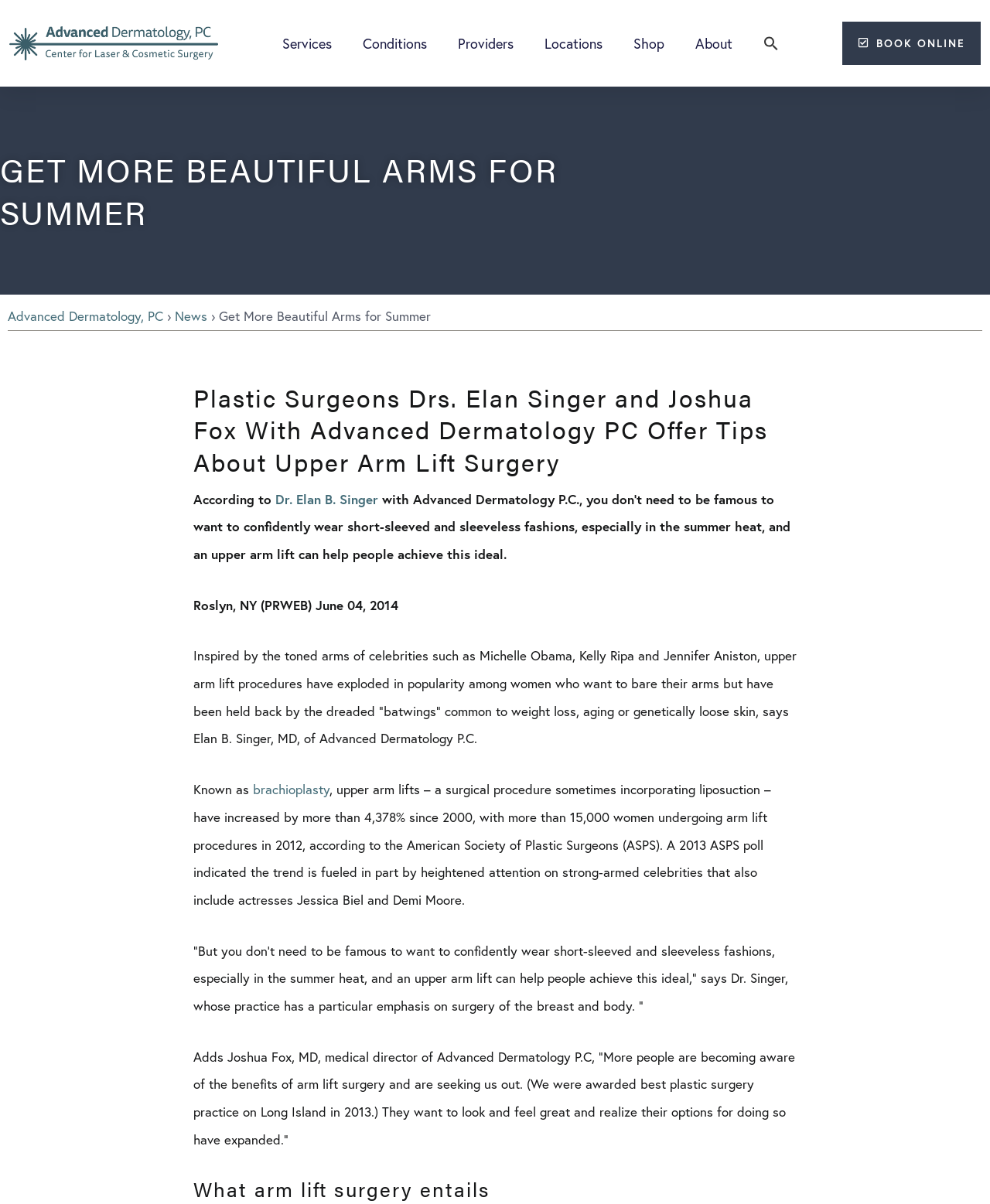Using the element description 100% Australian owned, predict the bounding box coordinates for the UI element. Provide the coordinates in (top-left x, top-left y, bottom-right x, bottom-right y) format with values ranging from 0 to 1.

None